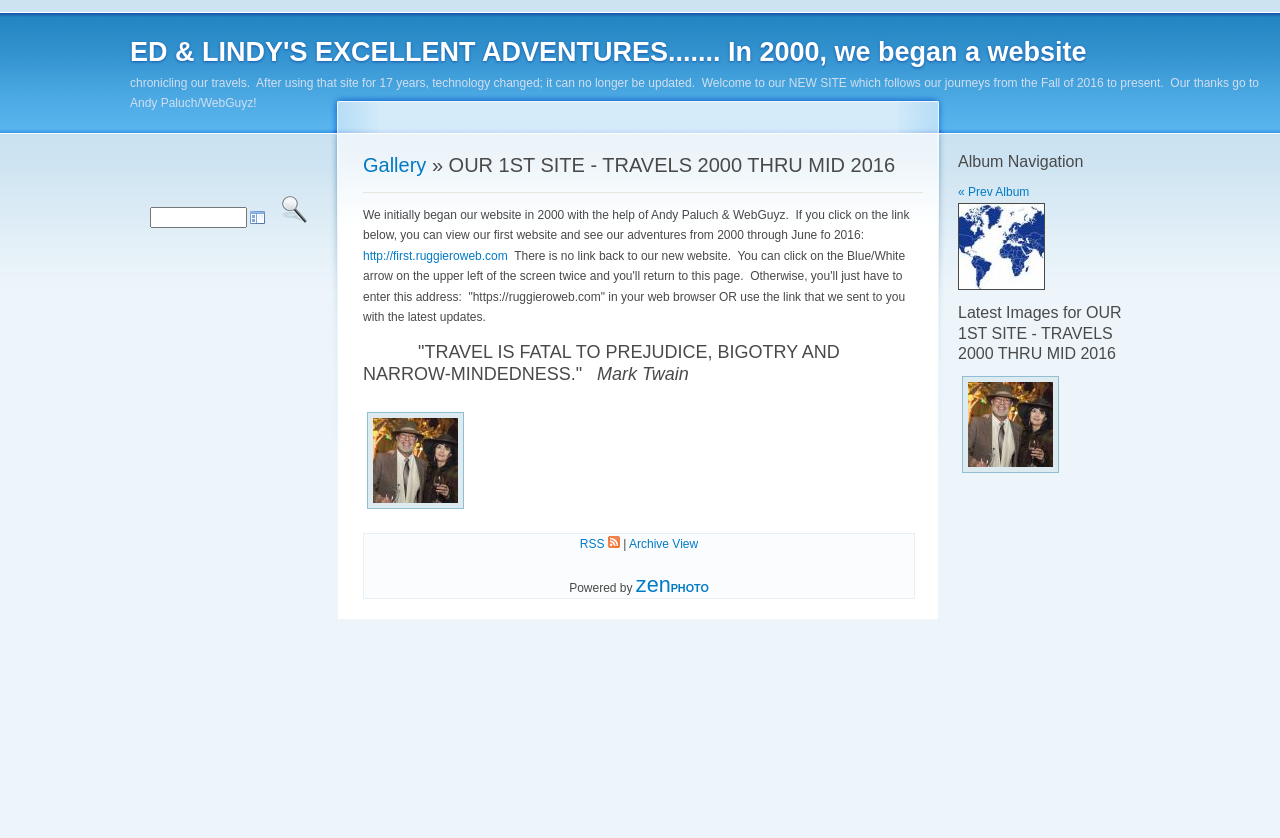Give a detailed overview of the webpage's appearance and contents.

This webpage is a travel blog that showcases the adventures of Ed and Lindy. At the top of the page, there is a heading that reads "ED & LINDY'S EXCELLENT ADVENTURES....... In 2000, we began a website" with a link to the same text. Below this heading, there is a paragraph of text that explains that the original website was started in 2000 but can no longer be updated due to technological changes, and welcomes visitors to their new site.

On the left side of the page, there is a search box with a "Search" button. Above the search box, there is a link to a "Gallery" section, which is labeled as "Gallery » OUR 1ST SITE - TRAVELS 2000 THRU MID 2016". Below the search box, there is a section that explains how to access their original website, which was active from 2000 to 2016. This section includes a link to the original website and instructions on how to return to the new website.

On the right side of the page, there is a section that displays a quote from Mark Twain, "TRAVEL IS FATAL TO PREJUDICE, BIGOTRY AND NARROW-MINDEDNESS." Below this quote, there are several links to different sections of the website, including "Winemakers Dinner", "RSS RSS Feed", and "Archive View". There are also images associated with some of these links.

At the bottom of the page, there is a section labeled "Album Navigation" that includes a link to a previous album. Below this section, there is a heading that reads "Latest Images for OUR 1ST SITE - TRAVELS 2000 THRU MID 2016", which is followed by a link to "Winemakers Dinner" with an associated image.